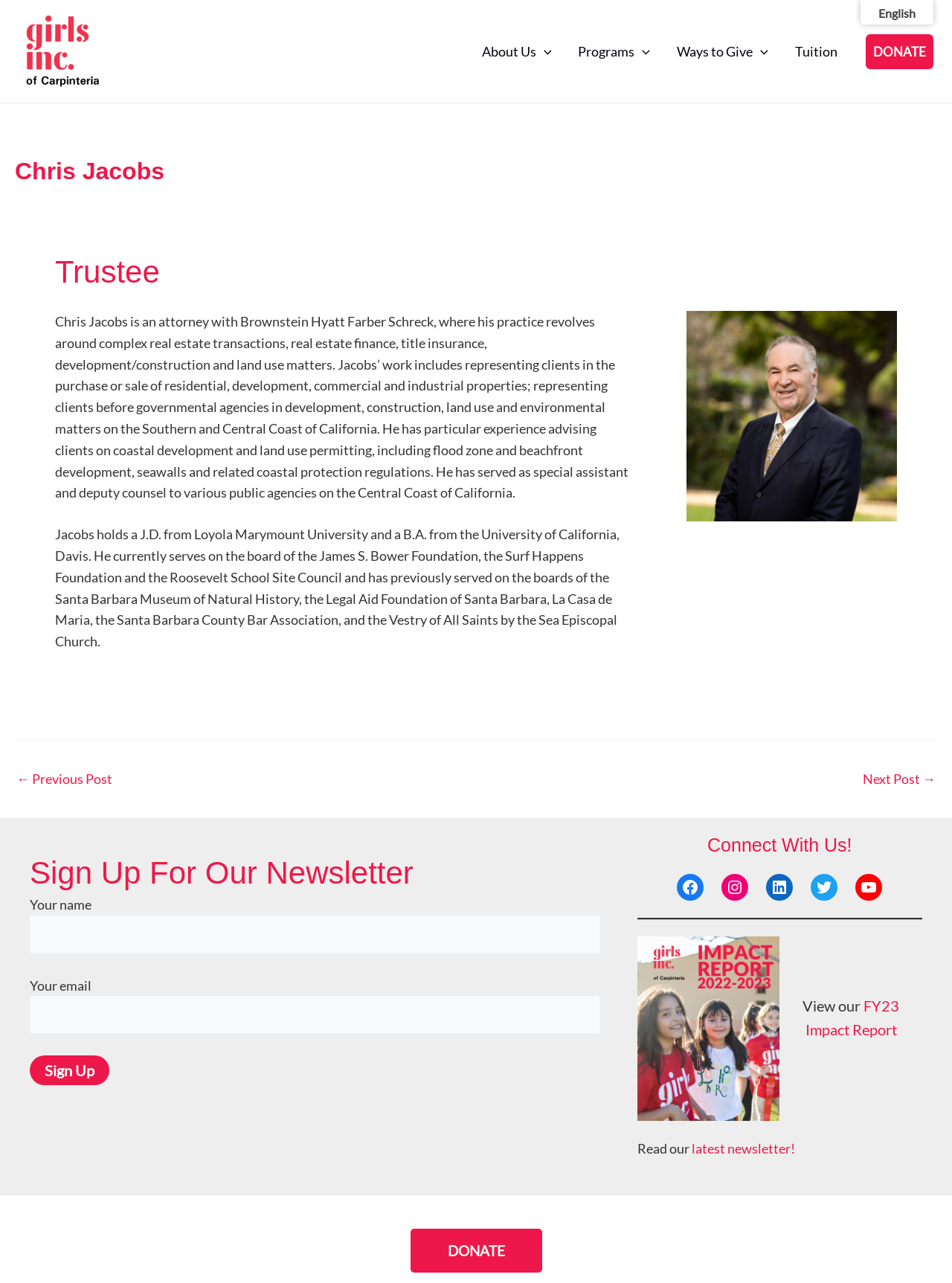Please identify the bounding box coordinates of the element's region that should be clicked to execute the following instruction: "Click the 'About Us' menu". The bounding box coordinates must be four float numbers between 0 and 1, i.e., [left, top, right, bottom].

[0.492, 0.026, 0.593, 0.054]